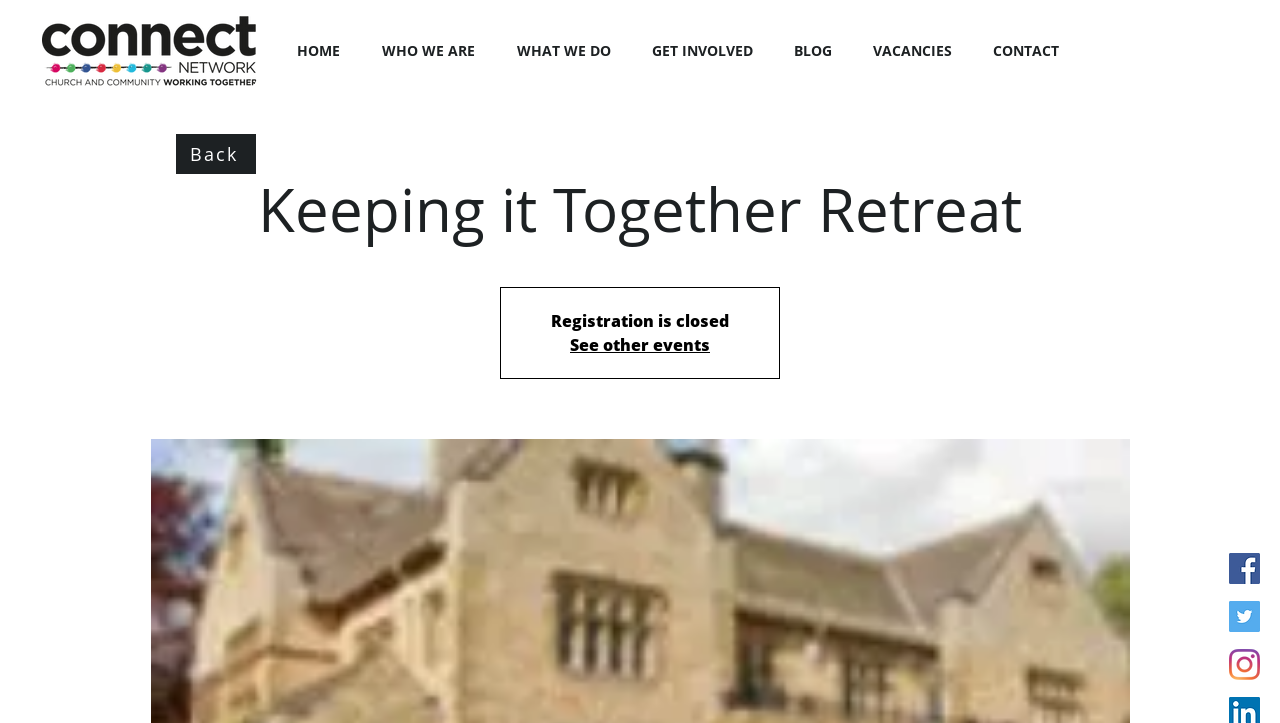Find and provide the bounding box coordinates for the UI element described here: "WHAT WE DO". The coordinates should be given as four float numbers between 0 and 1: [left, top, right, bottom].

[0.392, 0.043, 0.498, 0.098]